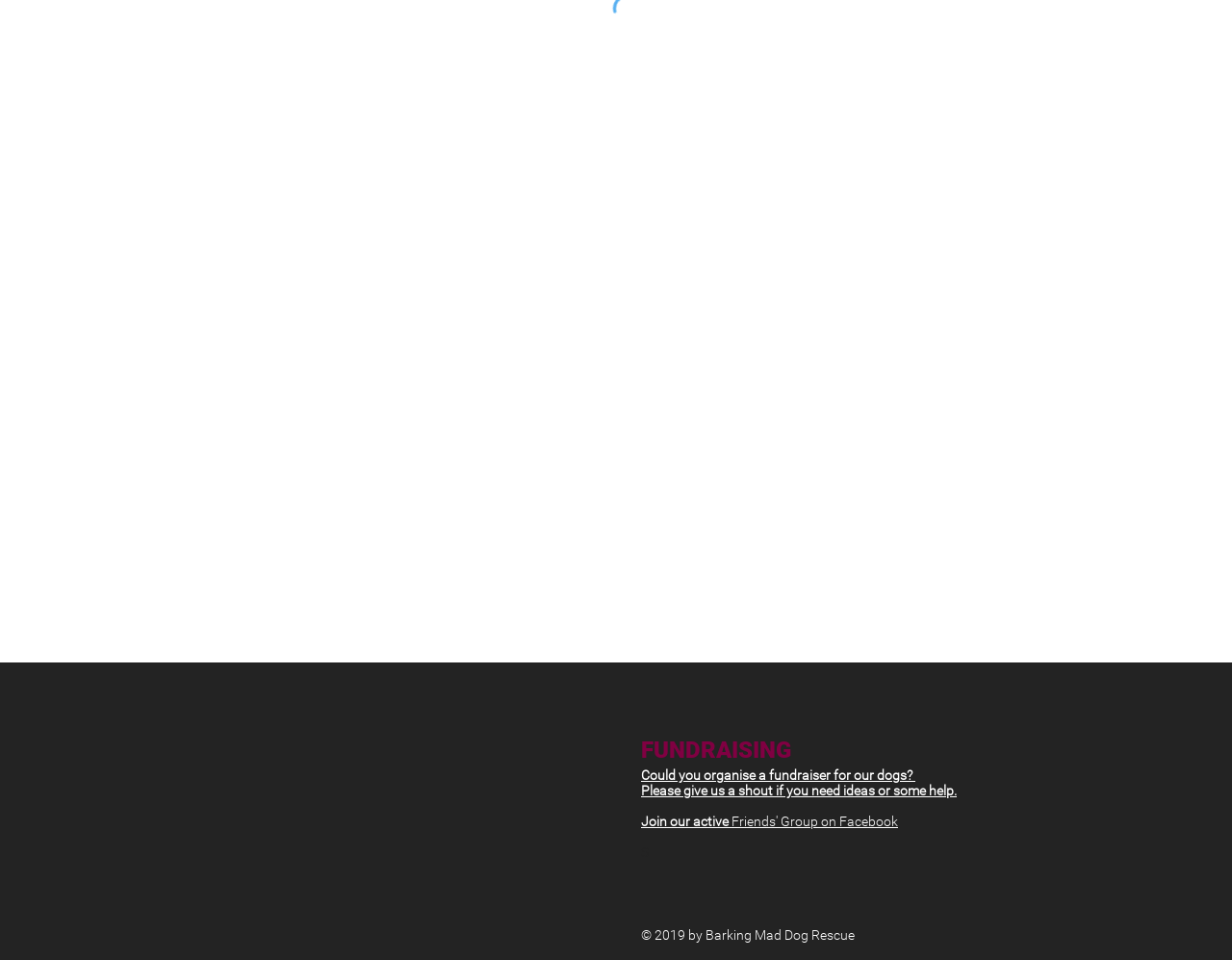Reply to the question below using a single word or brief phrase:
What is the main purpose of the webpage?

Fundraising for dogs